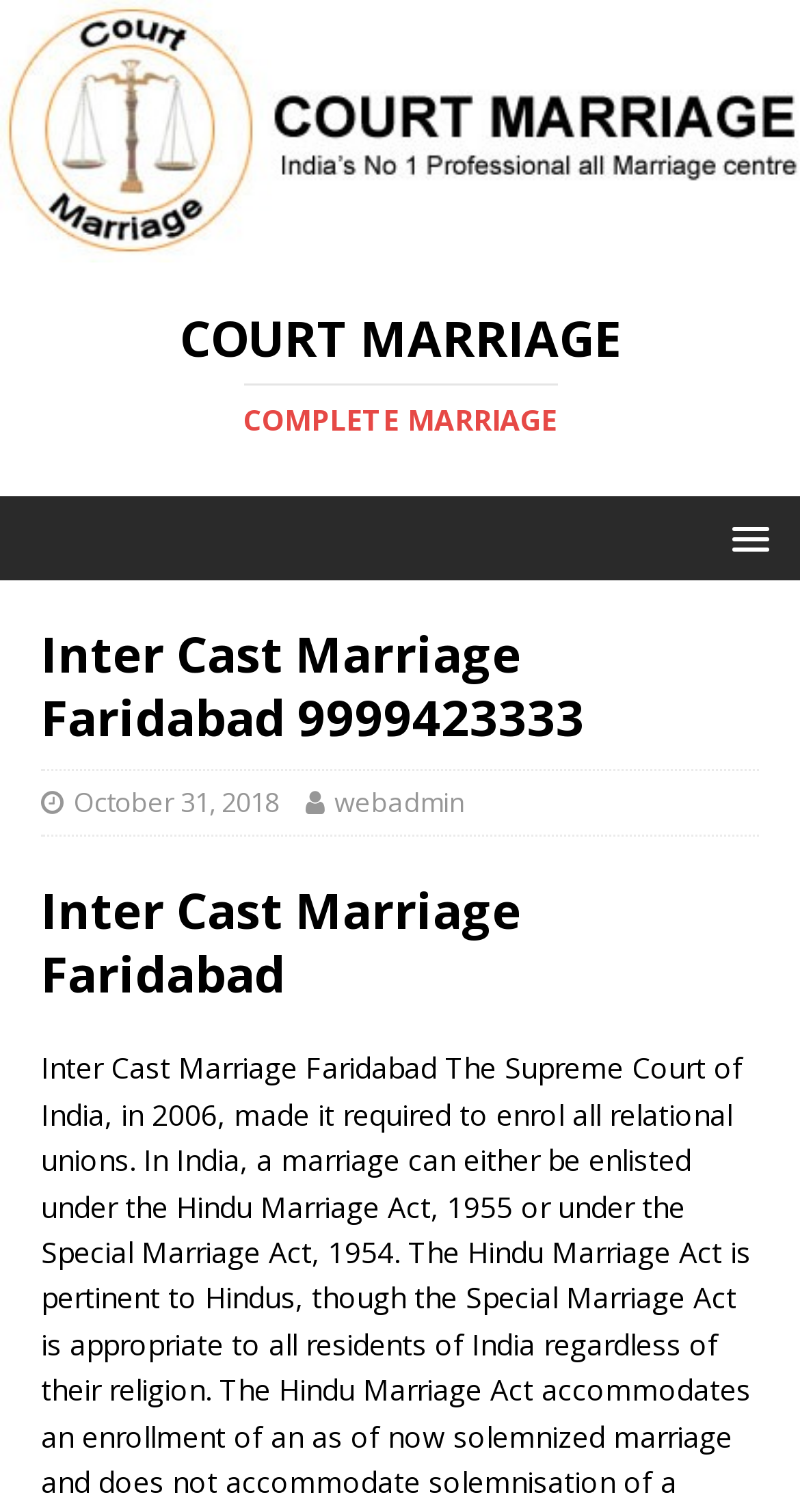Please find the bounding box for the UI component described as follows: "October 31, 2018".

[0.092, 0.518, 0.349, 0.543]